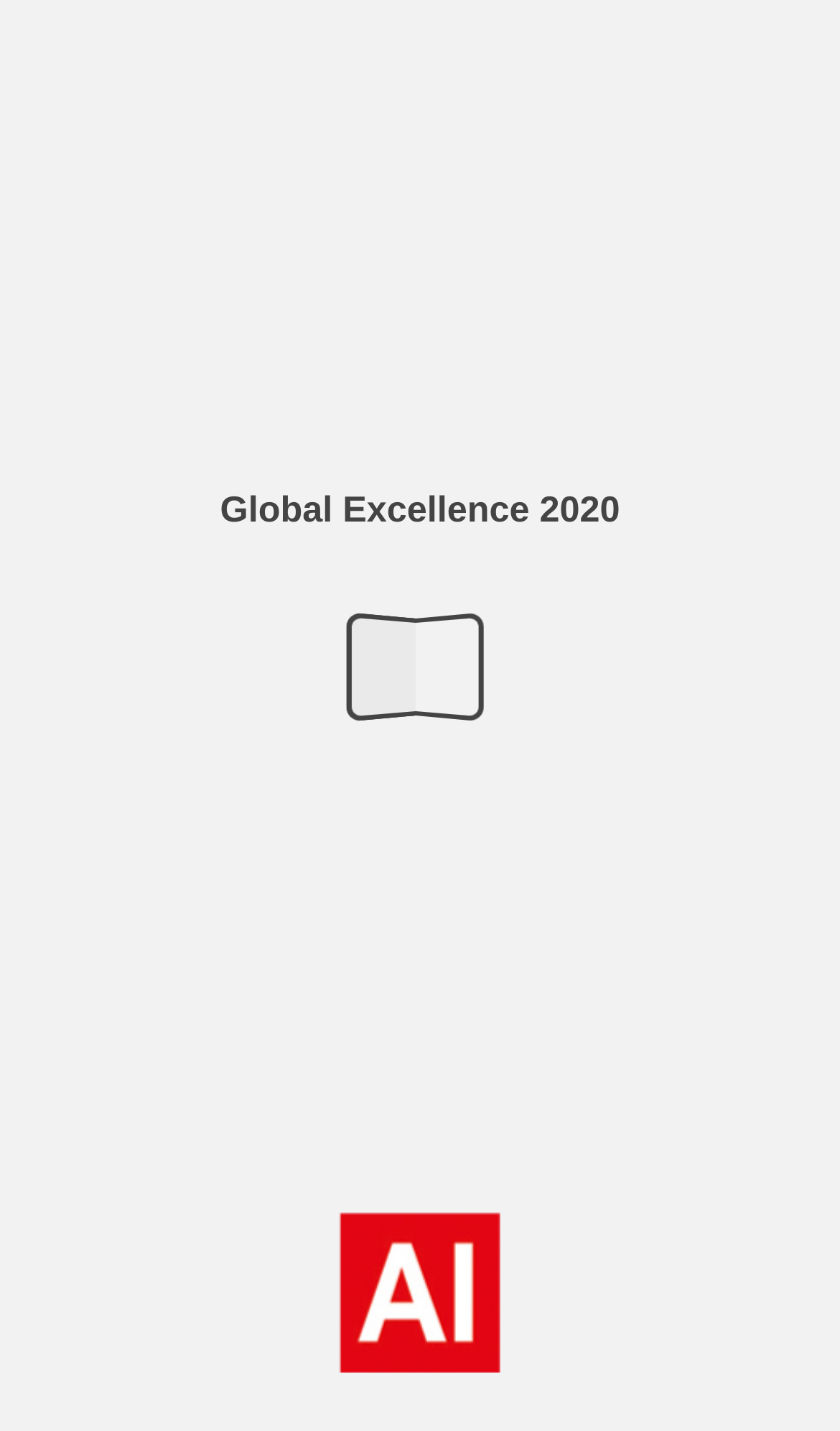Specify the bounding box coordinates (top-left x, top-left y, bottom-right x, bottom-right y) of the UI element in the screenshot that matches this description: Global Excellence 2020

[0.113, 0.0, 0.887, 0.066]